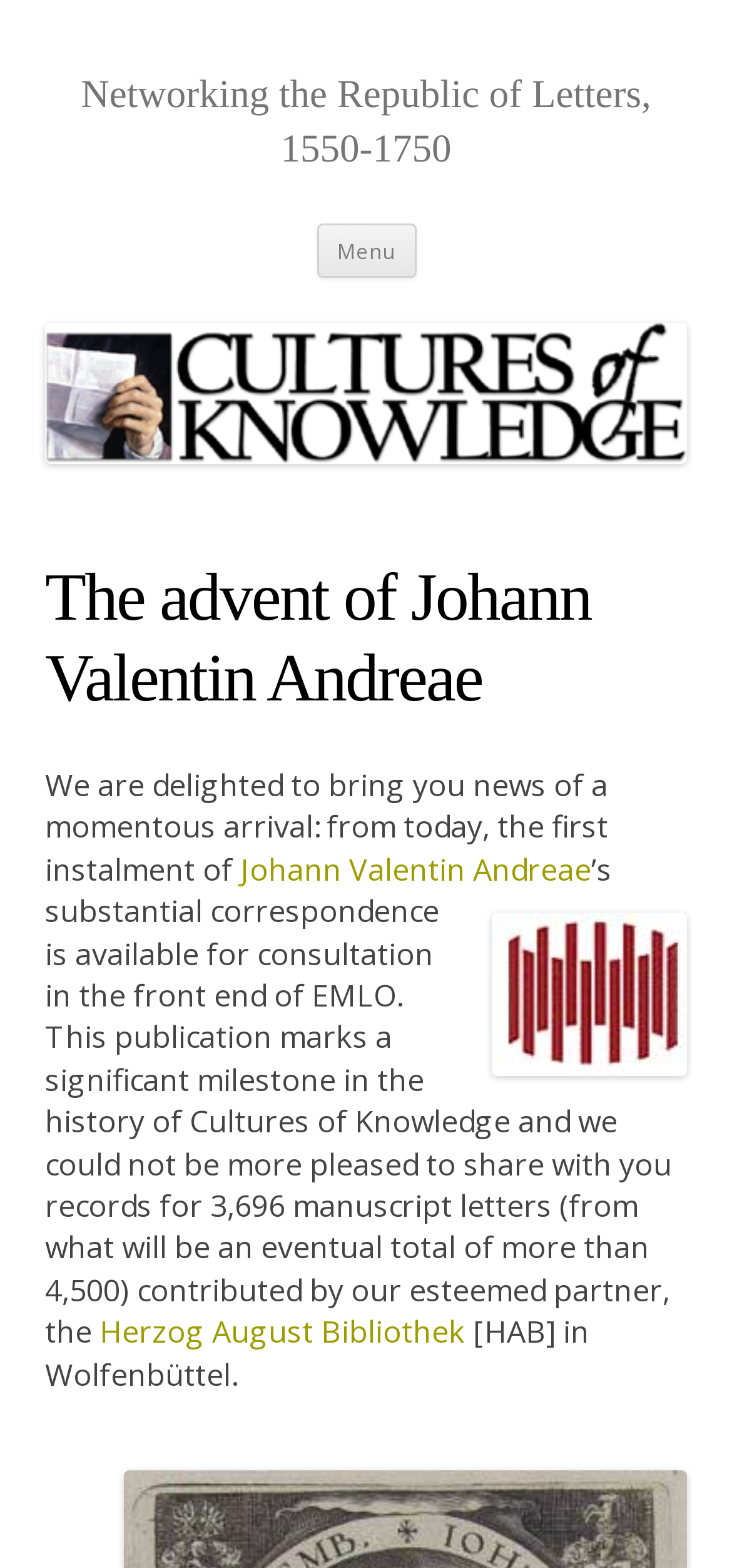Bounding box coordinates are given in the format (top-left x, top-left y, bottom-right x, bottom-right y). All values should be floating point numbers between 0 and 1. Provide the bounding box coordinate for the UI element described as: Menu

[0.432, 0.142, 0.568, 0.178]